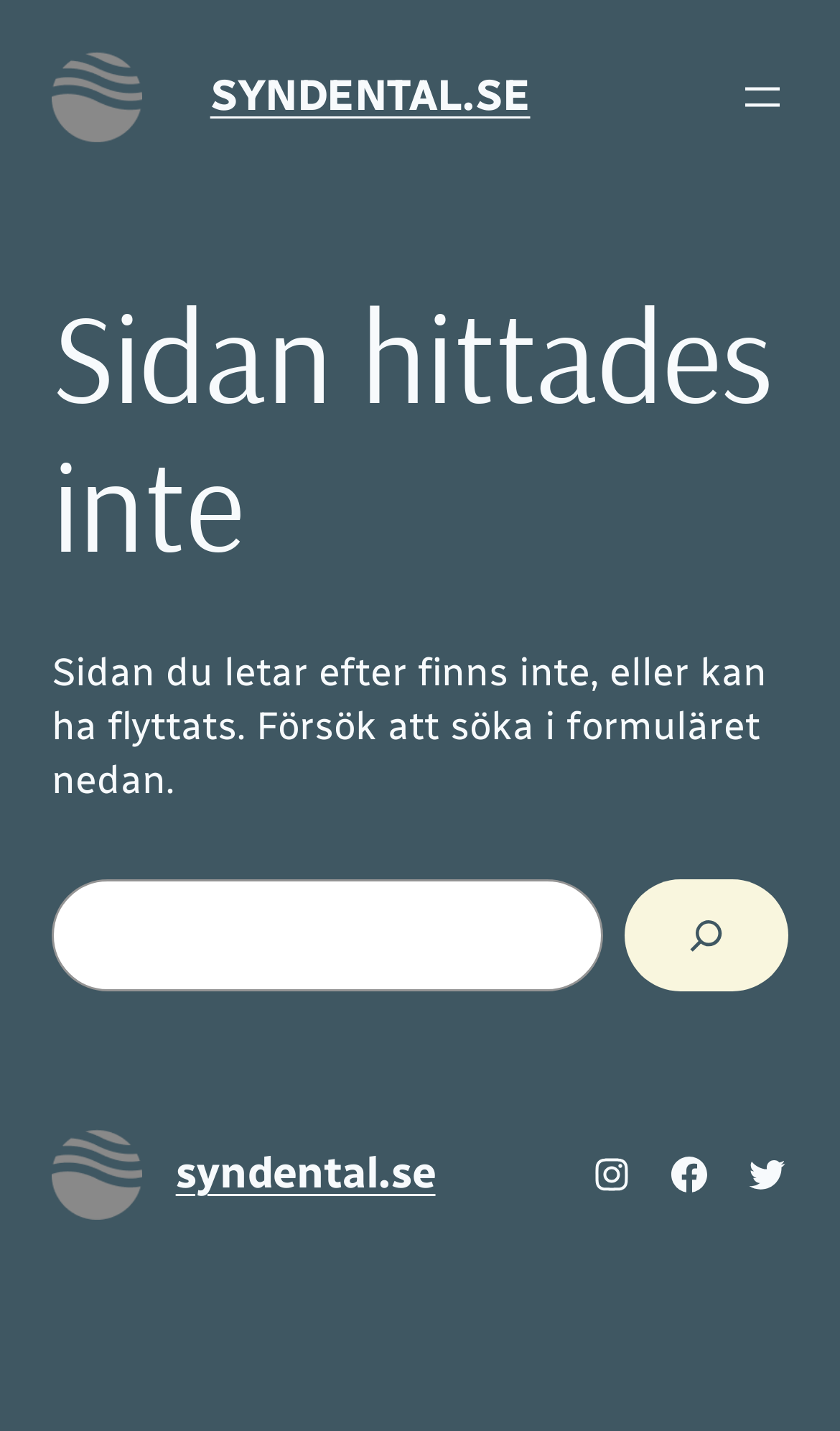How many social media links are there?
Please interpret the details in the image and answer the question thoroughly.

There are three social media links at the bottom of the webpage, which are links to Instagram, Facebook, and Twitter.